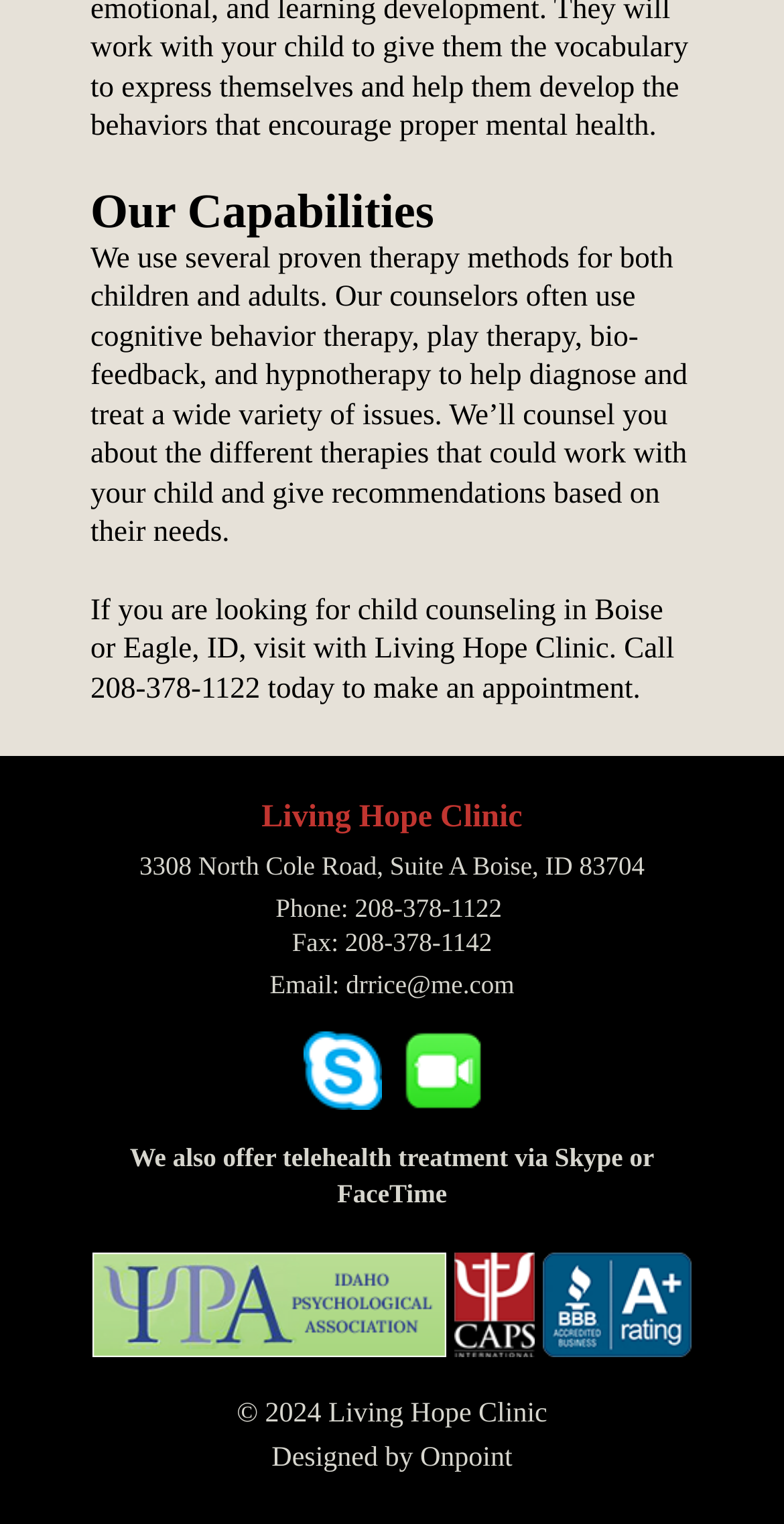What therapy methods are used by Living Hope Clinic?
Relying on the image, give a concise answer in one word or a brief phrase.

cognitive behavior therapy, play therapy, bio-feedback, and hypnotherapy